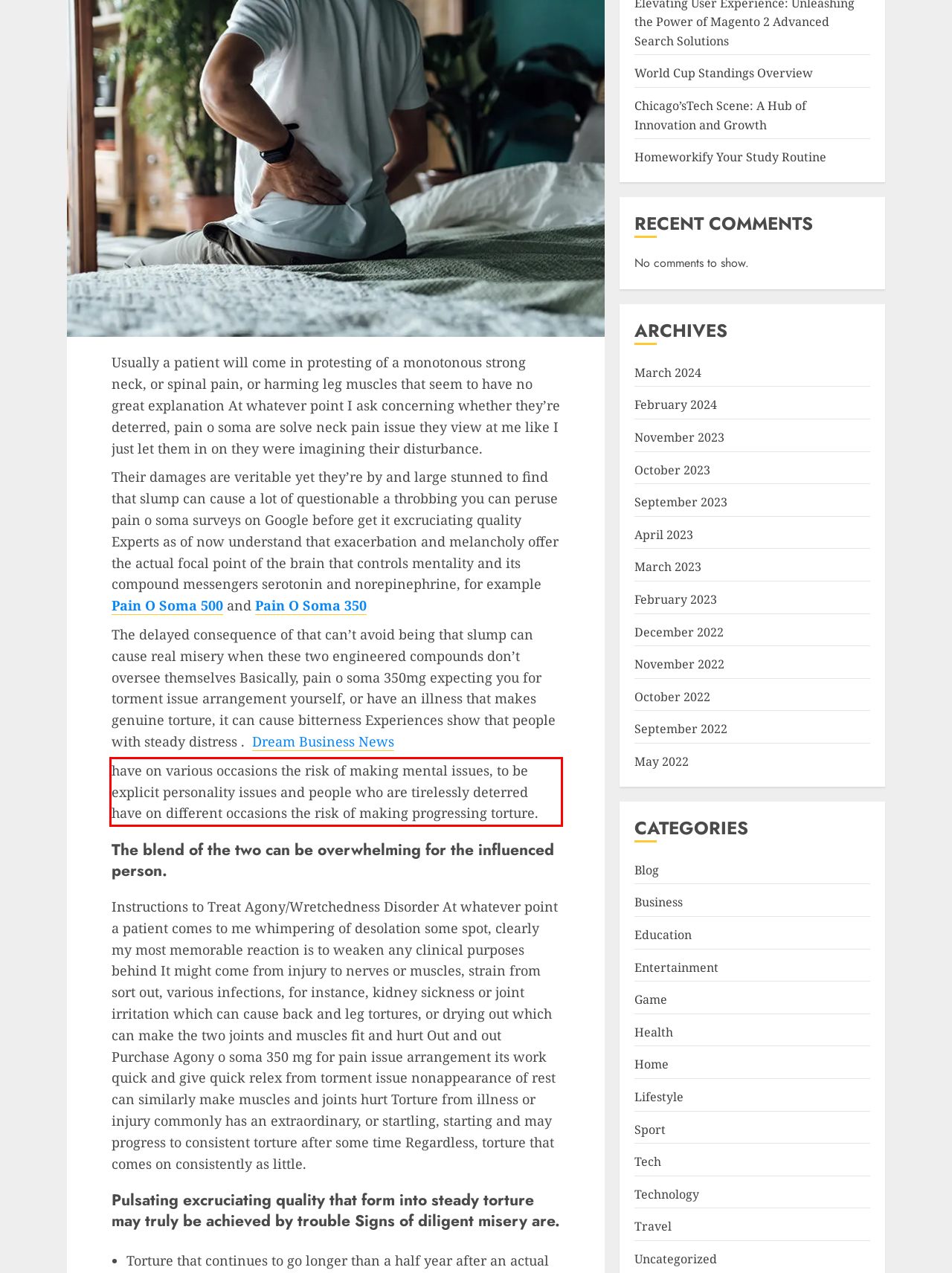You are given a screenshot of a webpage with a UI element highlighted by a red bounding box. Please perform OCR on the text content within this red bounding box.

have on various occasions the risk of making mental issues, to be explicit personality issues and people who are tirelessly deterred have on different occasions the risk of making progressing torture.